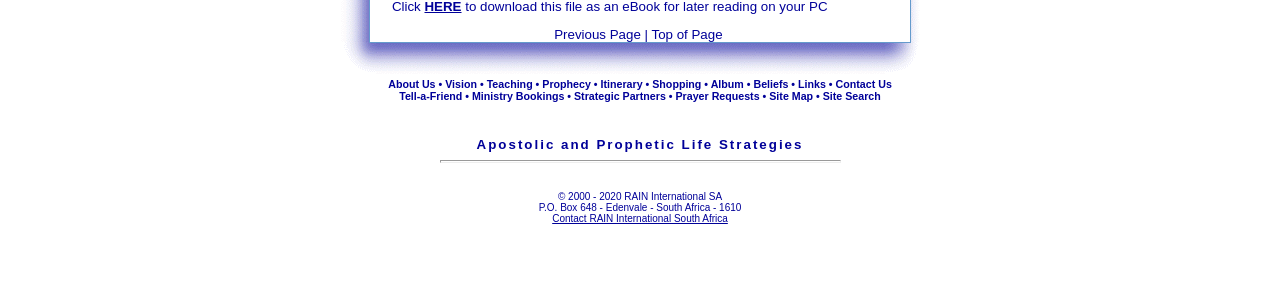What are the main categories listed on the webpage?
Using the image, give a concise answer in the form of a single word or short phrase.

About Us, Vision, Teaching, etc.